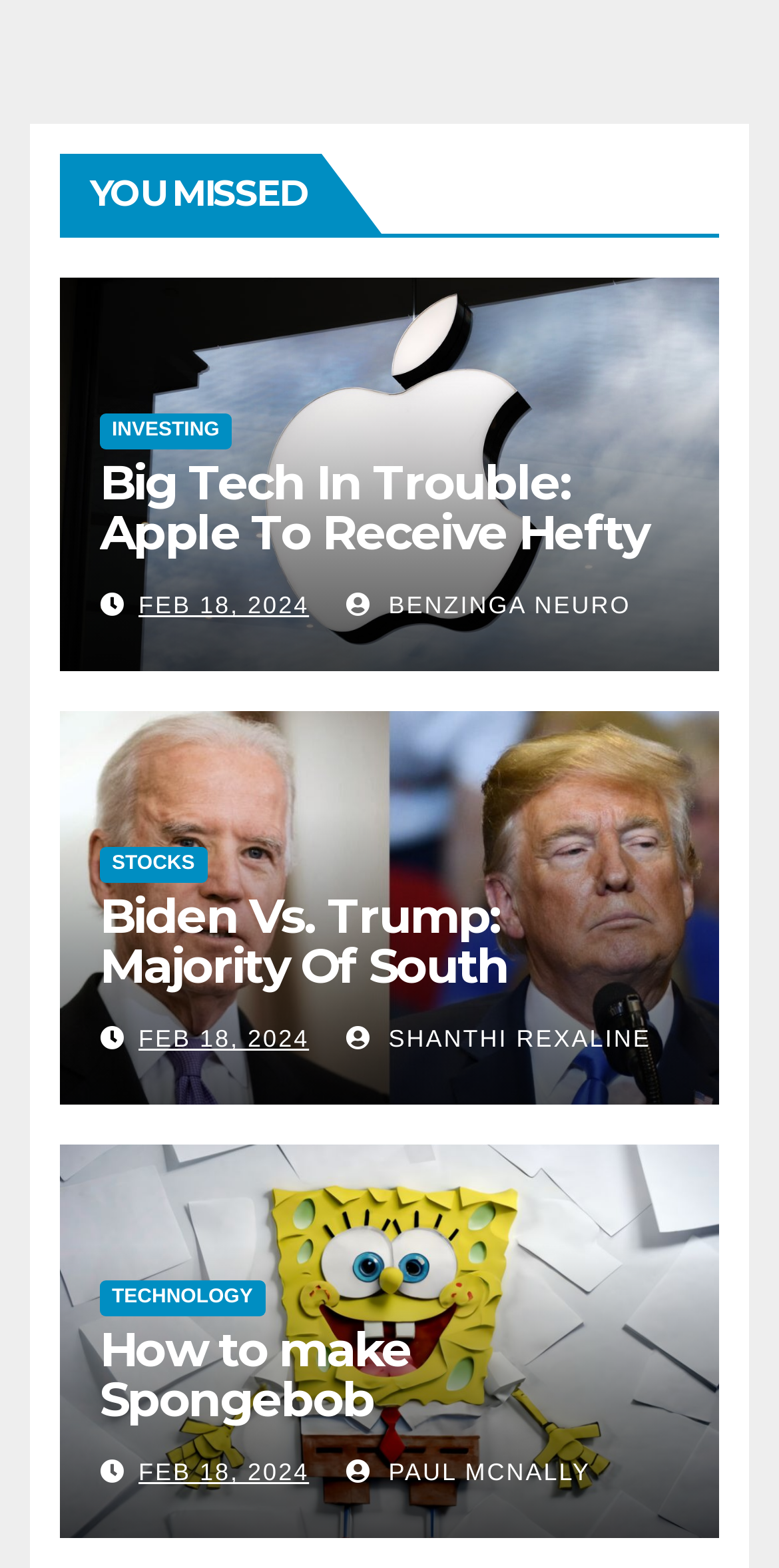Locate the bounding box coordinates of the area you need to click to fulfill this instruction: 'Click on the 'INVESTING' link'. The coordinates must be in the form of four float numbers ranging from 0 to 1: [left, top, right, bottom].

[0.128, 0.264, 0.297, 0.287]